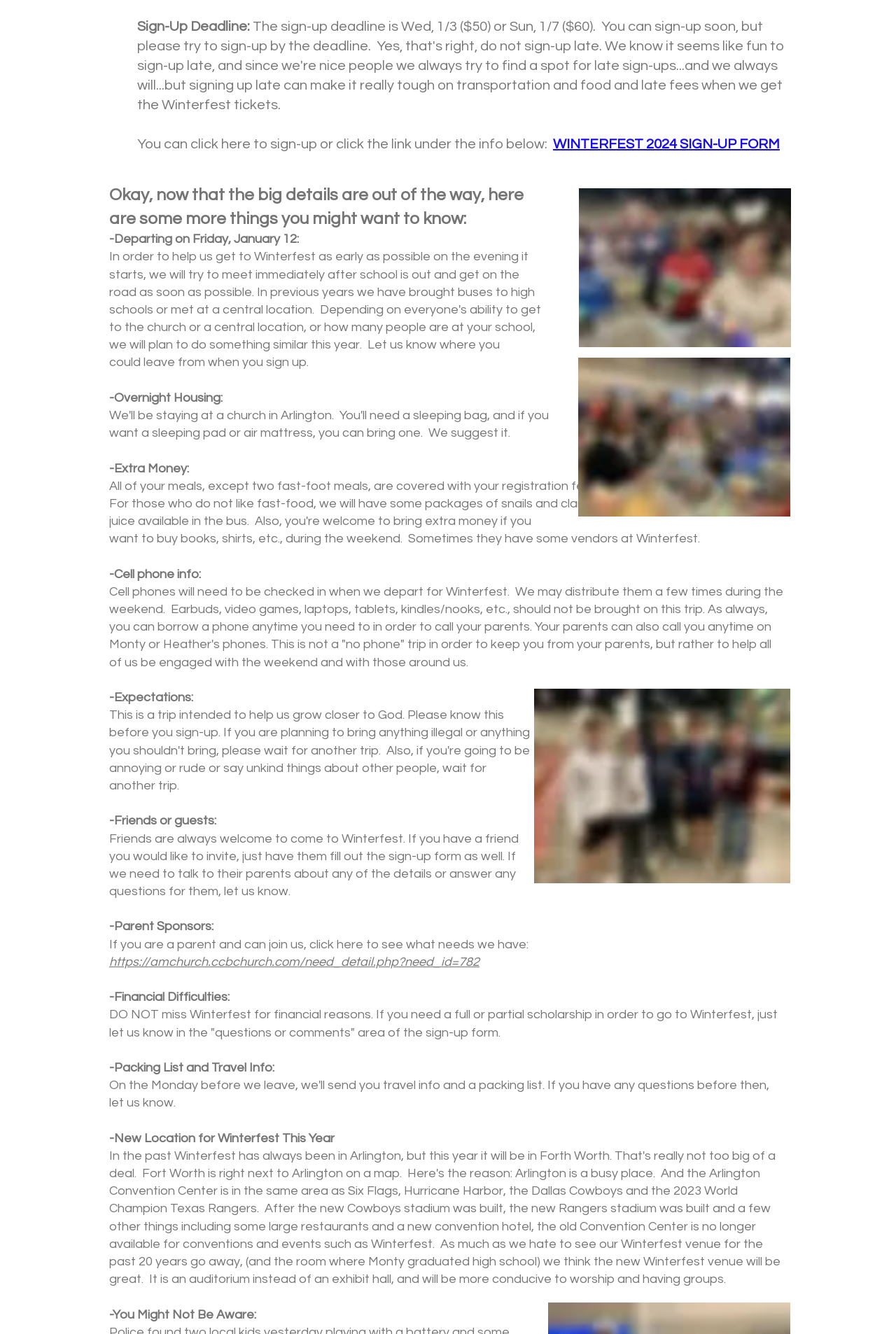From the element description WINTERFEST 2024 SIGN-UP FORM, predict the bounding box coordinates of the UI element. The coordinates must be specified in the format (top-left x, top-left y, bottom-right x, bottom-right y) and should be within the 0 to 1 range.

[0.617, 0.103, 0.87, 0.113]